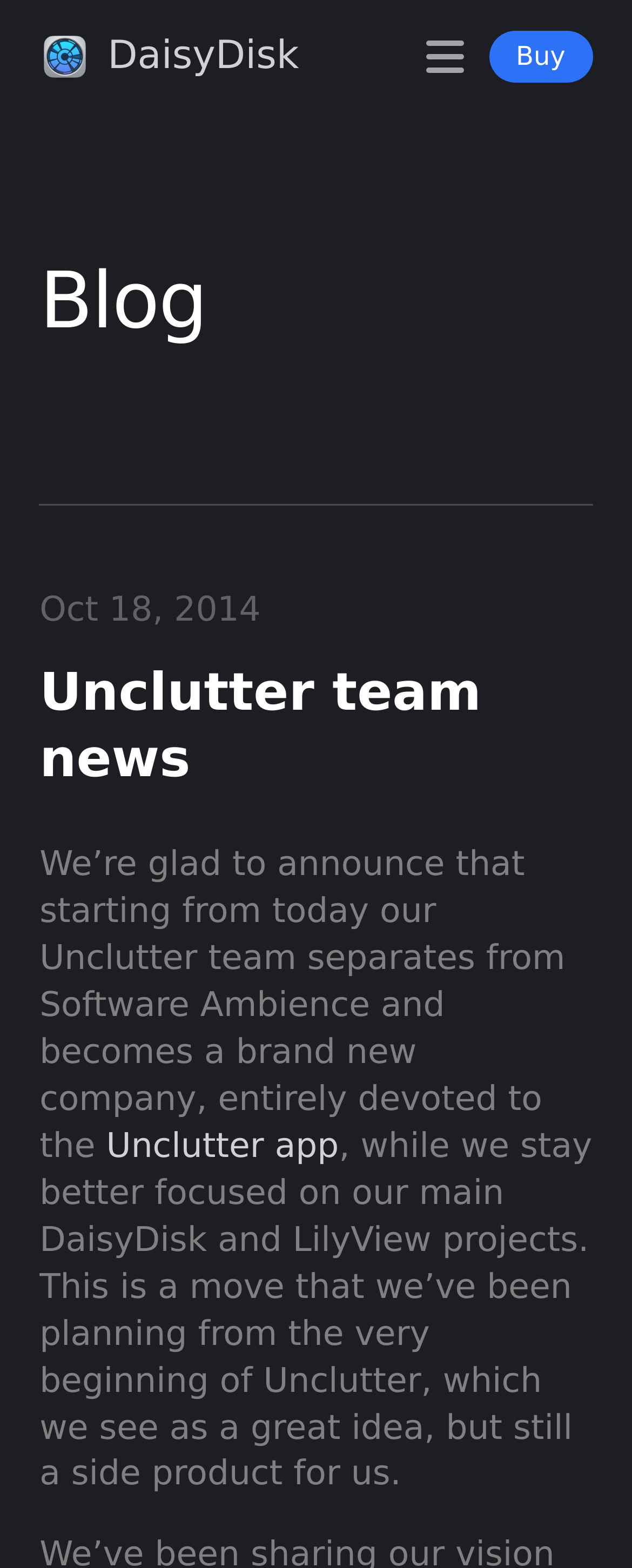Locate the UI element described as follows: "Buy". Return the bounding box coordinates as four float numbers between 0 and 1 in the order [left, top, right, bottom].

[0.773, 0.02, 0.938, 0.053]